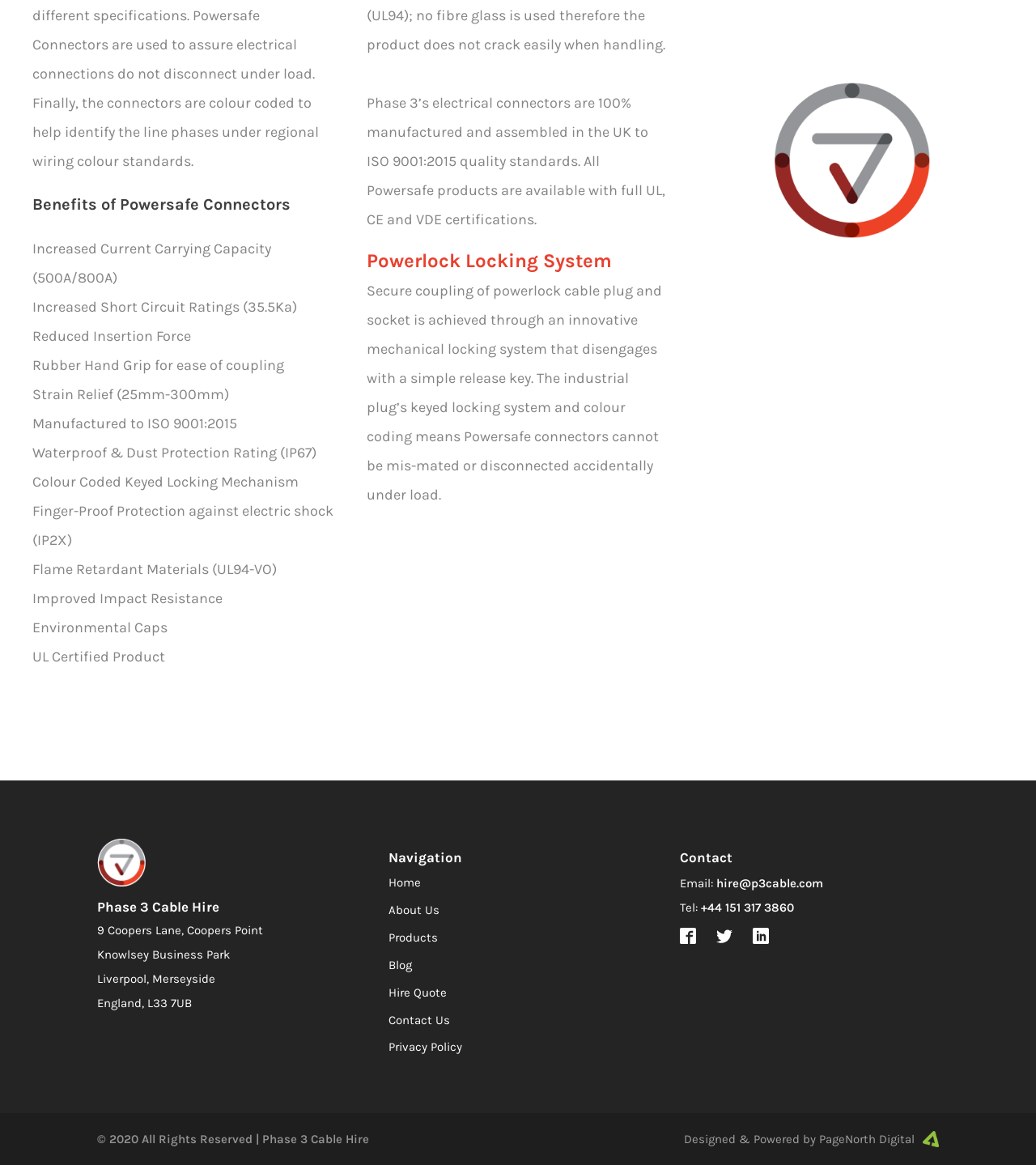Answer the question using only a single word or phrase: 
Where is Phase 3 Cable Hire located?

Liverpool, Merseyside